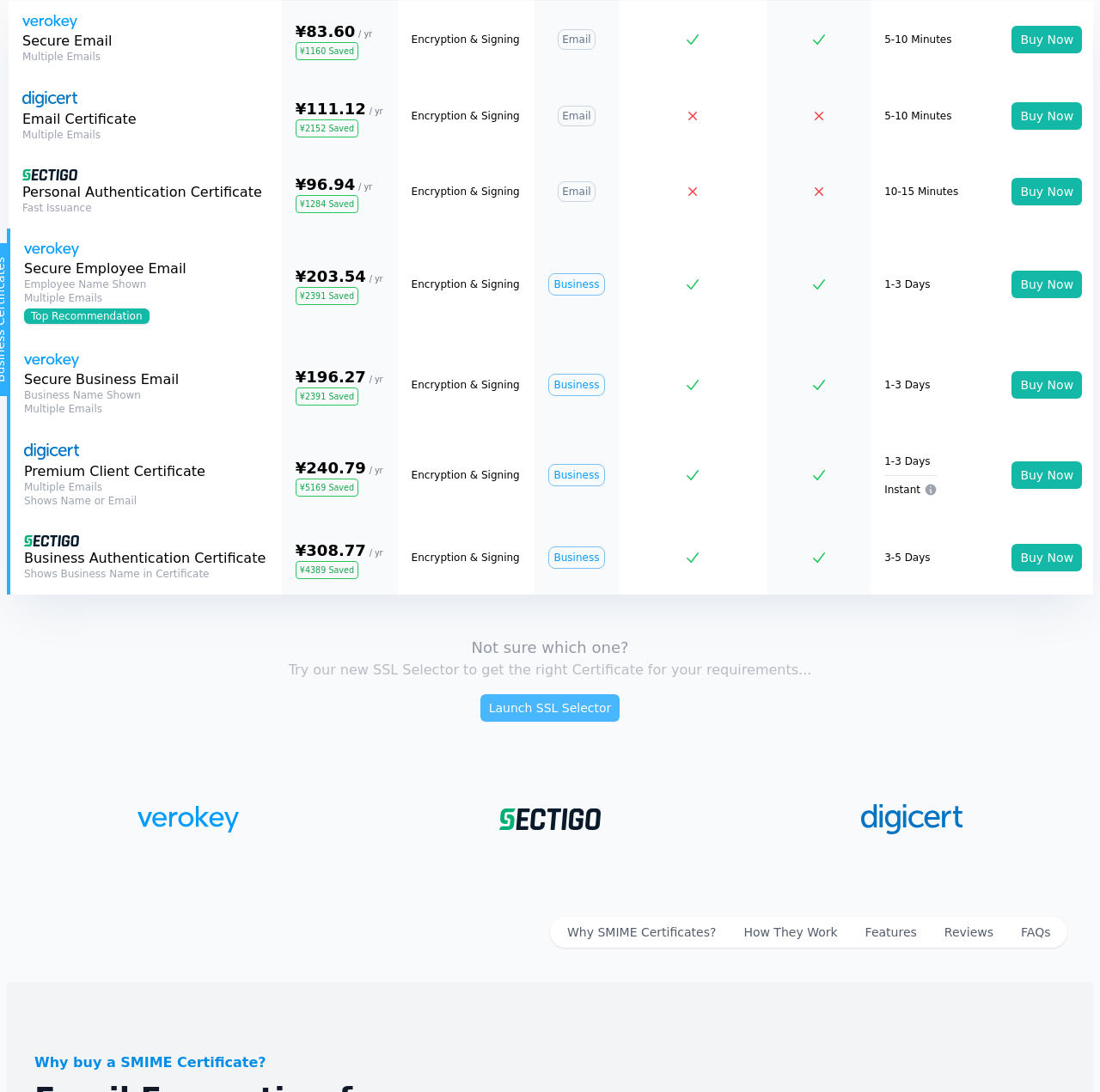Determine the bounding box for the HTML element described here: "Client Accounting Services". The coordinates should be given as [left, top, right, bottom] with each number being a float between 0 and 1.

None